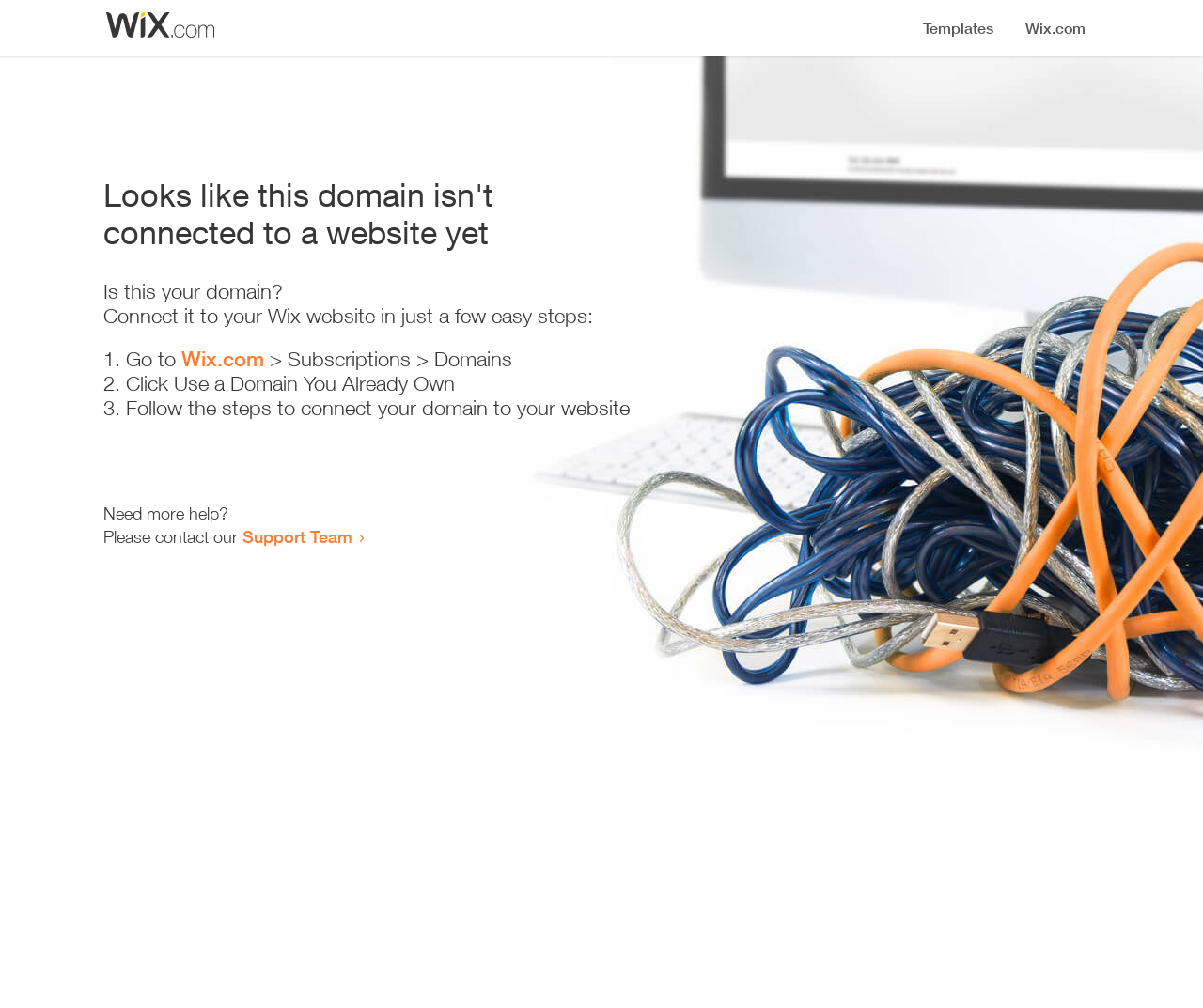Predict the bounding box coordinates for the UI element described as: "Wix.com". The coordinates should be four float numbers between 0 and 1, presented as [left, top, right, bottom].

[0.151, 0.344, 0.22, 0.368]